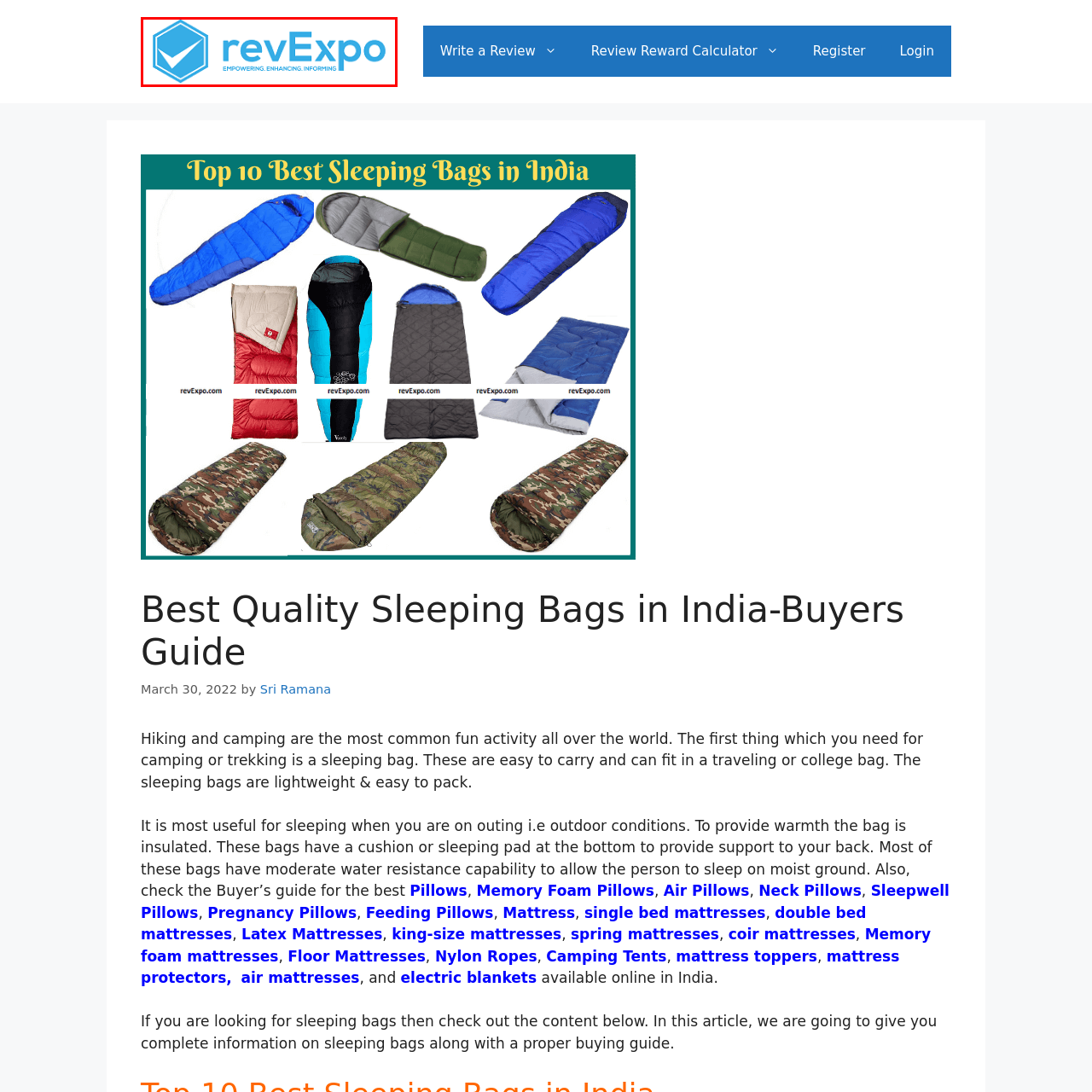Pay attention to the red boxed area, What is the purpose of revExpo? Provide a one-word or short phrase response.

To provide truthful reviews and insights